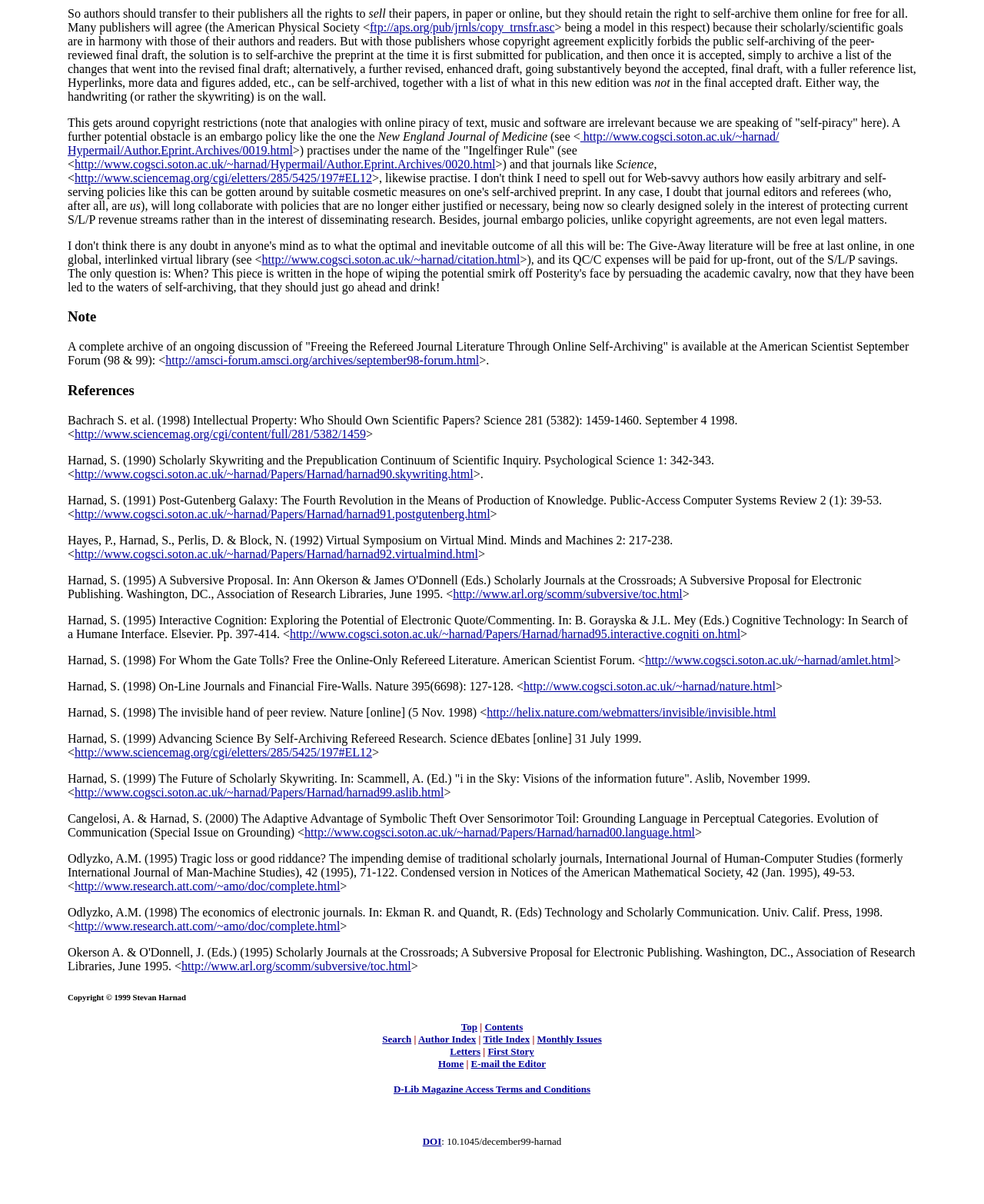Identify the bounding box for the UI element specified in this description: "http://www.sciencemag.org/cgi/eletters/285/5425/197#EL12". The coordinates must be four float numbers between 0 and 1, formatted as [left, top, right, bottom].

[0.076, 0.619, 0.378, 0.63]